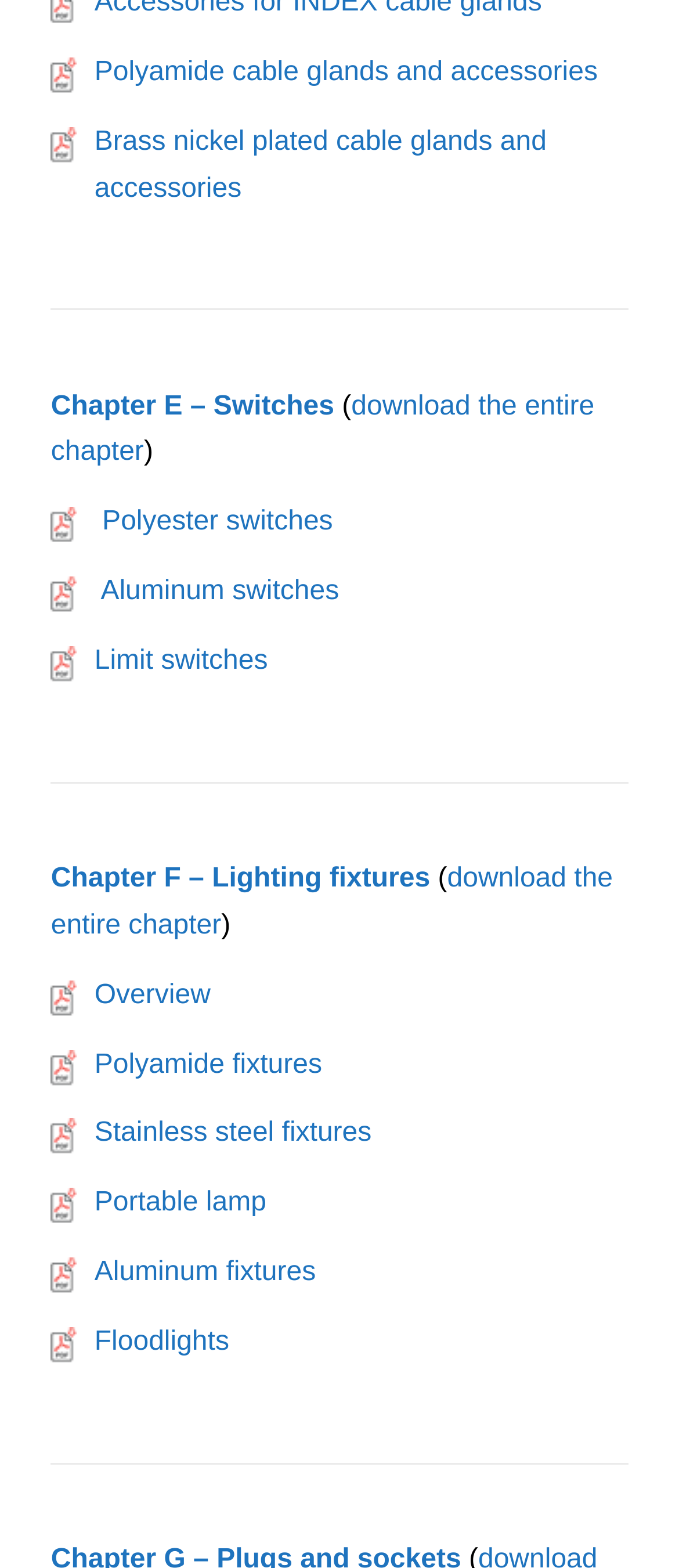Pinpoint the bounding box coordinates of the element that must be clicked to accomplish the following instruction: "download the entire chapter". The coordinates should be in the format of four float numbers between 0 and 1, i.e., [left, top, right, bottom].

[0.075, 0.551, 0.903, 0.599]